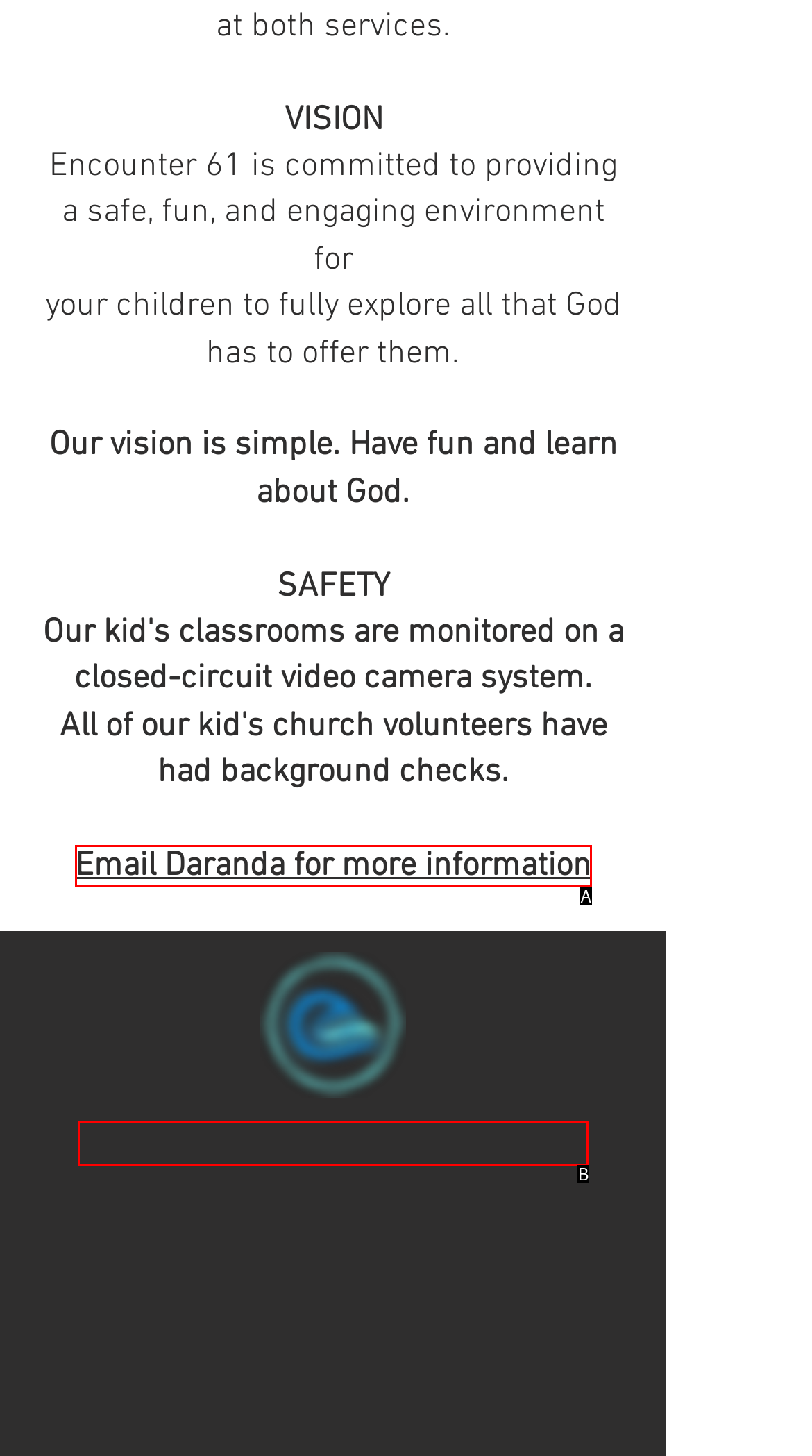Using the provided description: 10.3:, select the HTML element that corresponds to it. Indicate your choice with the option's letter.

None